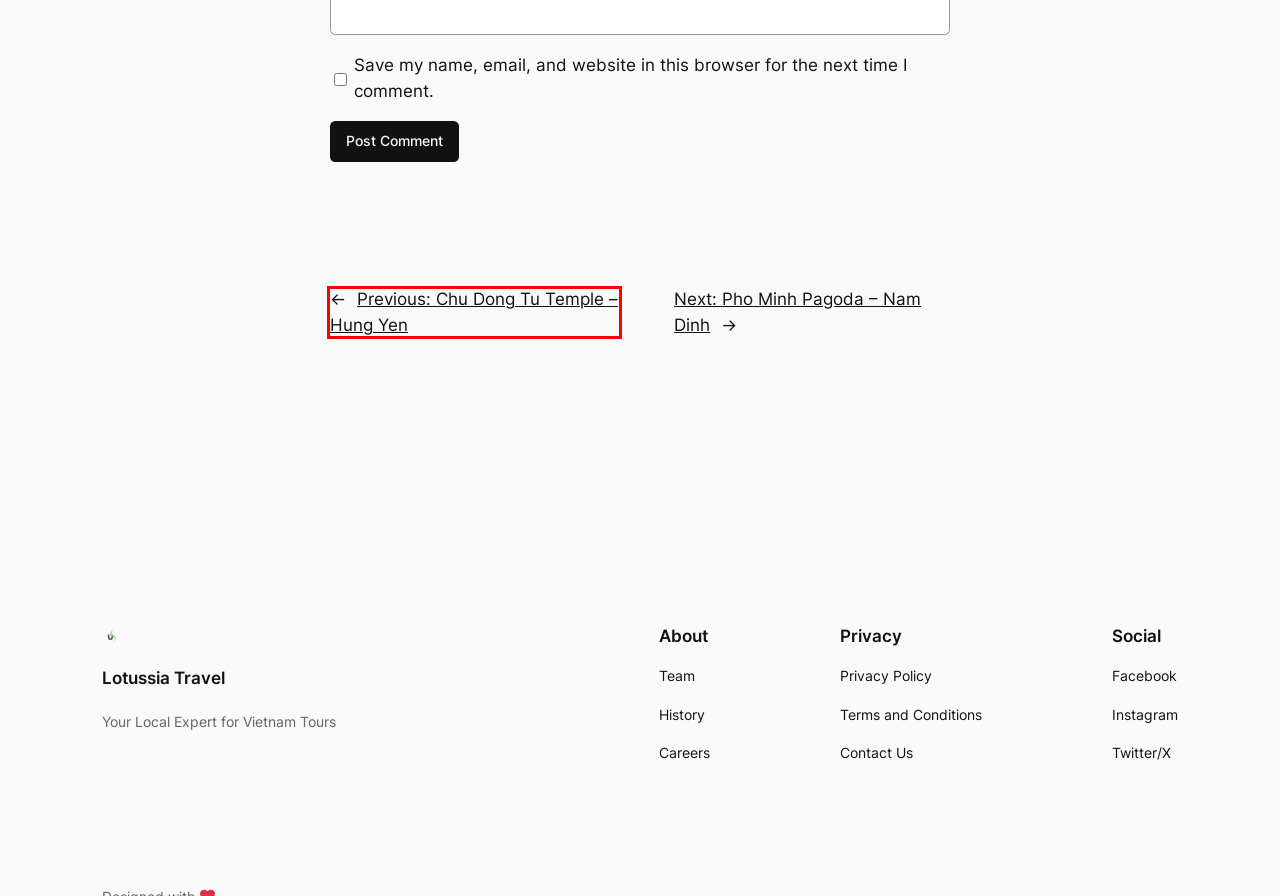With the provided screenshot showing a webpage and a red bounding box, determine which webpage description best fits the new page that appears after clicking the element inside the red box. Here are the options:
A. Nhan Tower - Phu Yen Phu Yen Vietnam, Site, Attraction, Place To Visit, See
B. Destinations - Lotussia Travel
C. Contact Us - Lotussia Travel
D. Vietnam Red River Delta Region - Lotussia Travel
E. Chu Dong Tu Temple - Hung Yen Hung Yen Vietnam Place to Visit, See, Explore
F. Hung Yen Province, Hung Yen Vietnam Travel Destination
G. Hai Phong Vietnam City, Travel Destination, North East - Lotussia Travel
H. Hien Lam Pavilion Hue Thua Thien Hue Vietnam, Place To Visit, See

E